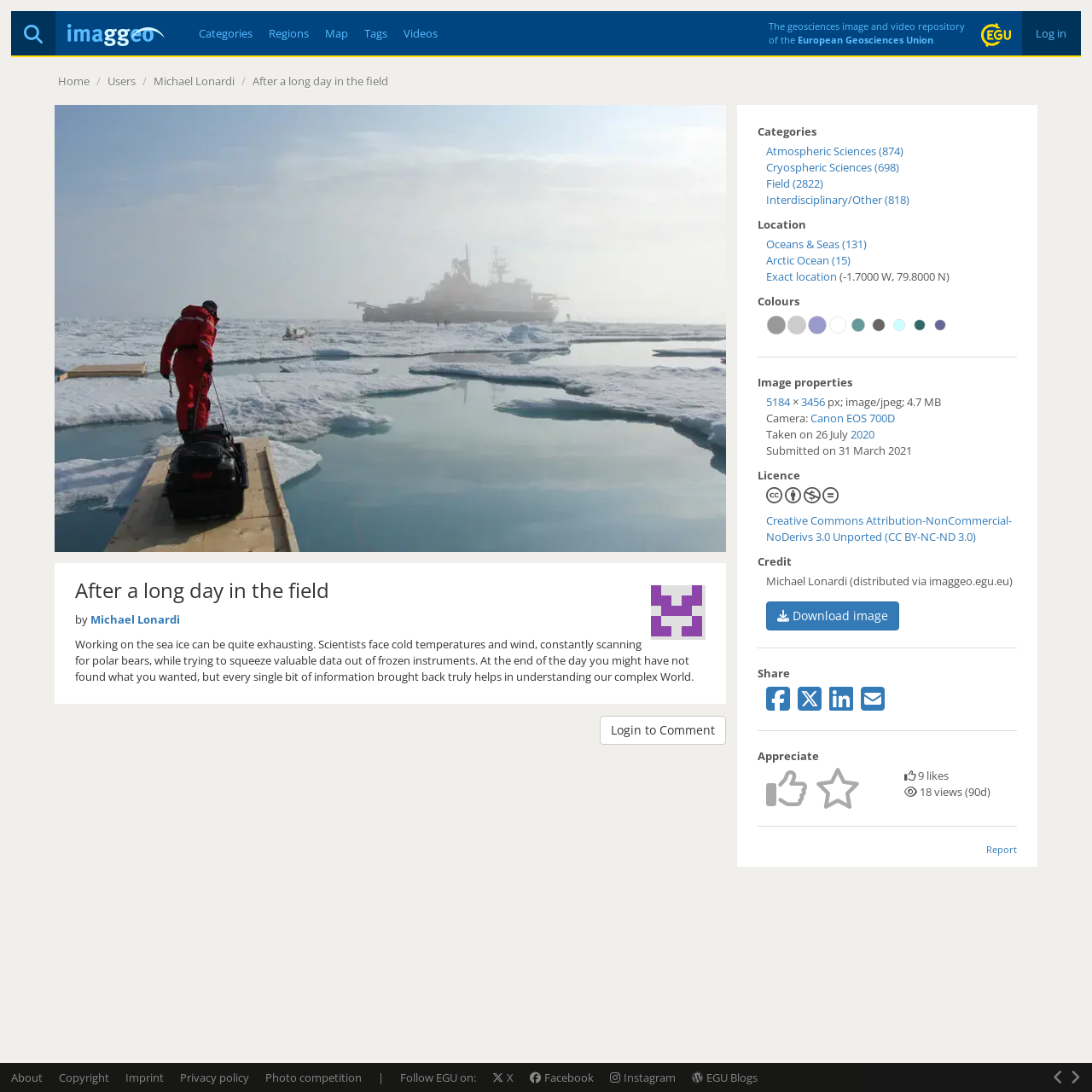Locate the bounding box coordinates of the area where you should click to accomplish the instruction: "Explore the Categories section".

[0.182, 0.024, 0.231, 0.038]